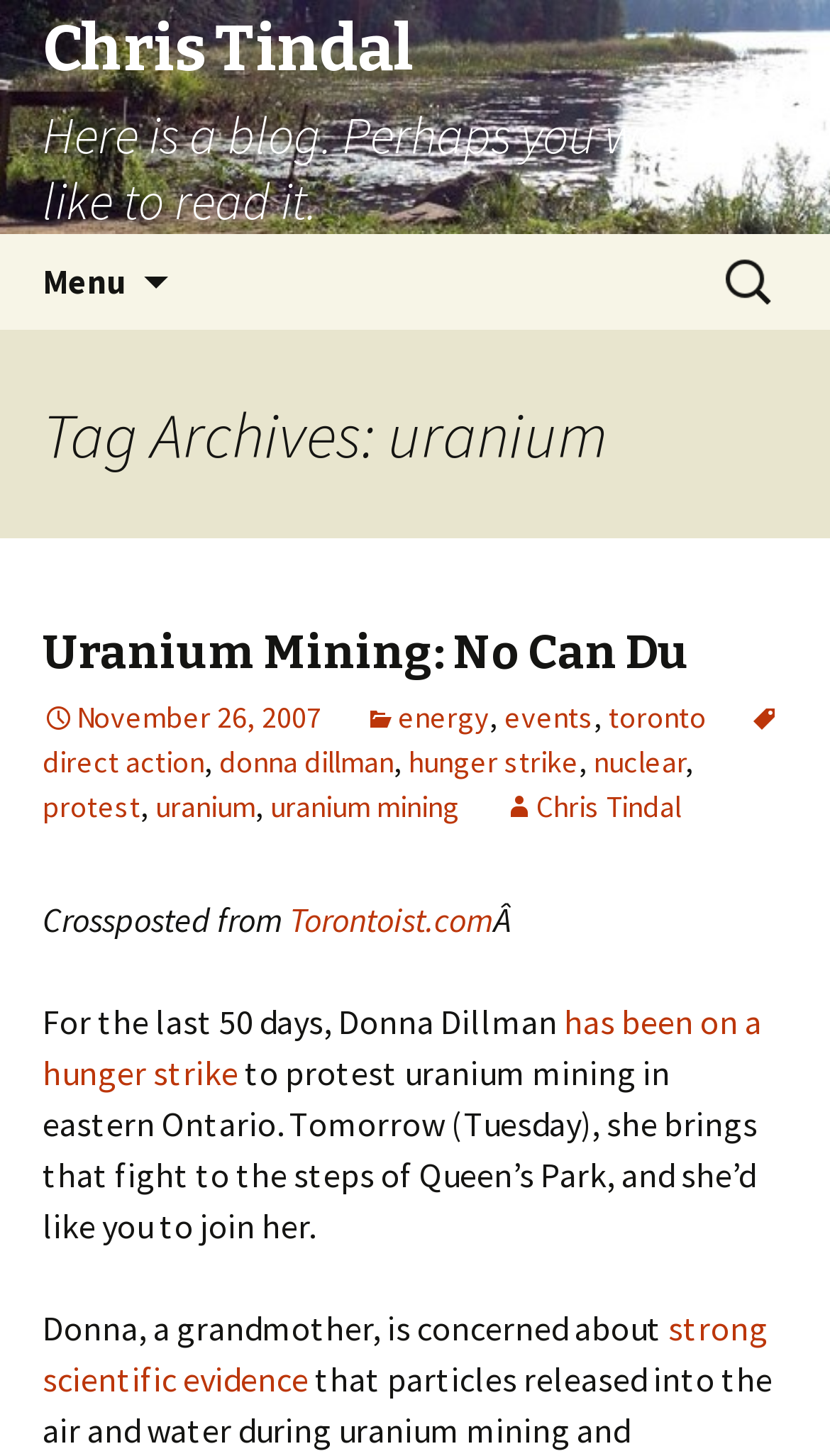Determine the bounding box coordinates of the clickable element necessary to fulfill the instruction: "Click on 'The three therapeutic levels'". Provide the coordinates as four float numbers within the 0 to 1 range, i.e., [left, top, right, bottom].

None